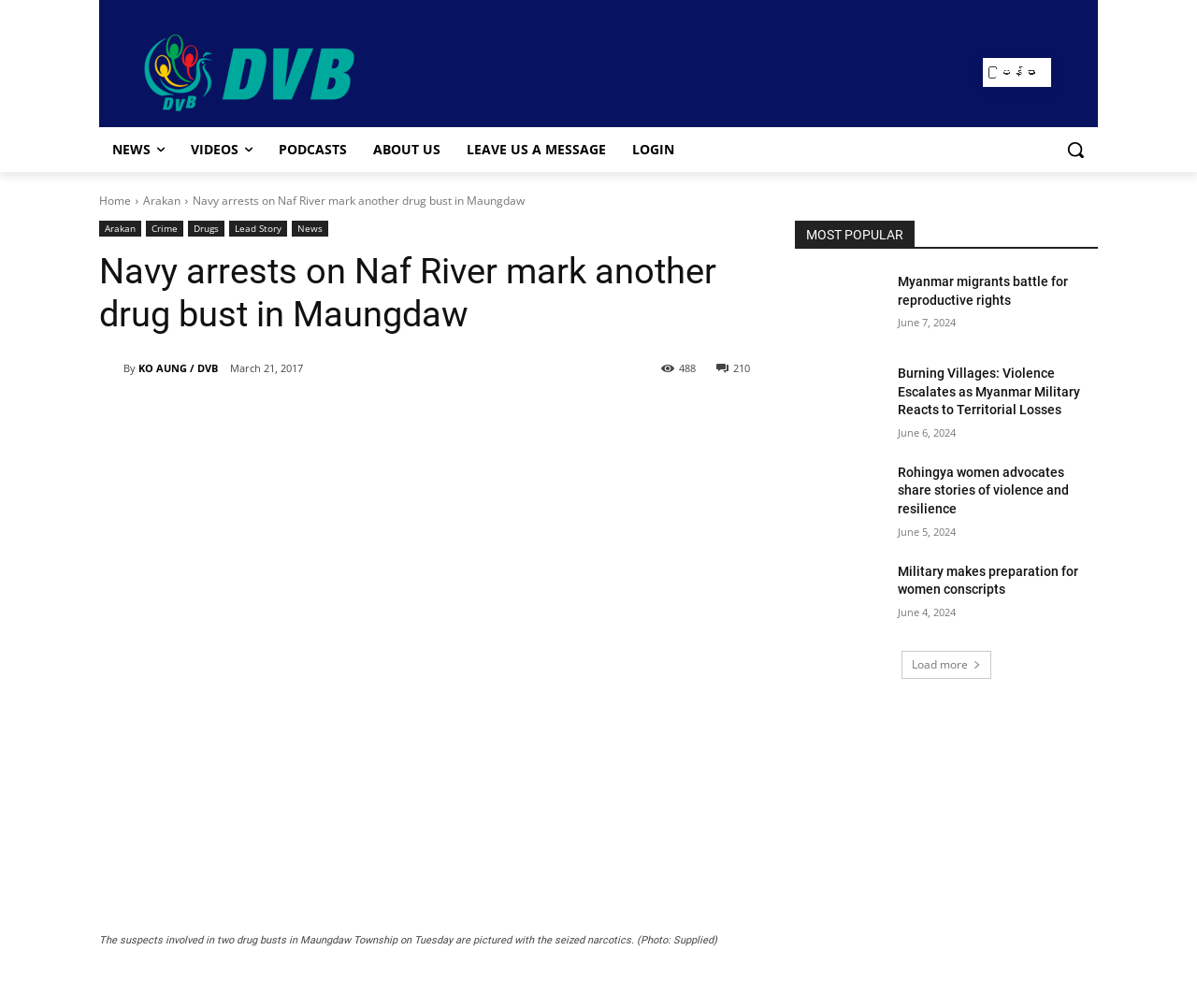Please specify the bounding box coordinates of the clickable region to carry out the following instruction: "Read the news about Arakan". The coordinates should be four float numbers between 0 and 1, in the format [left, top, right, bottom].

[0.12, 0.191, 0.151, 0.207]